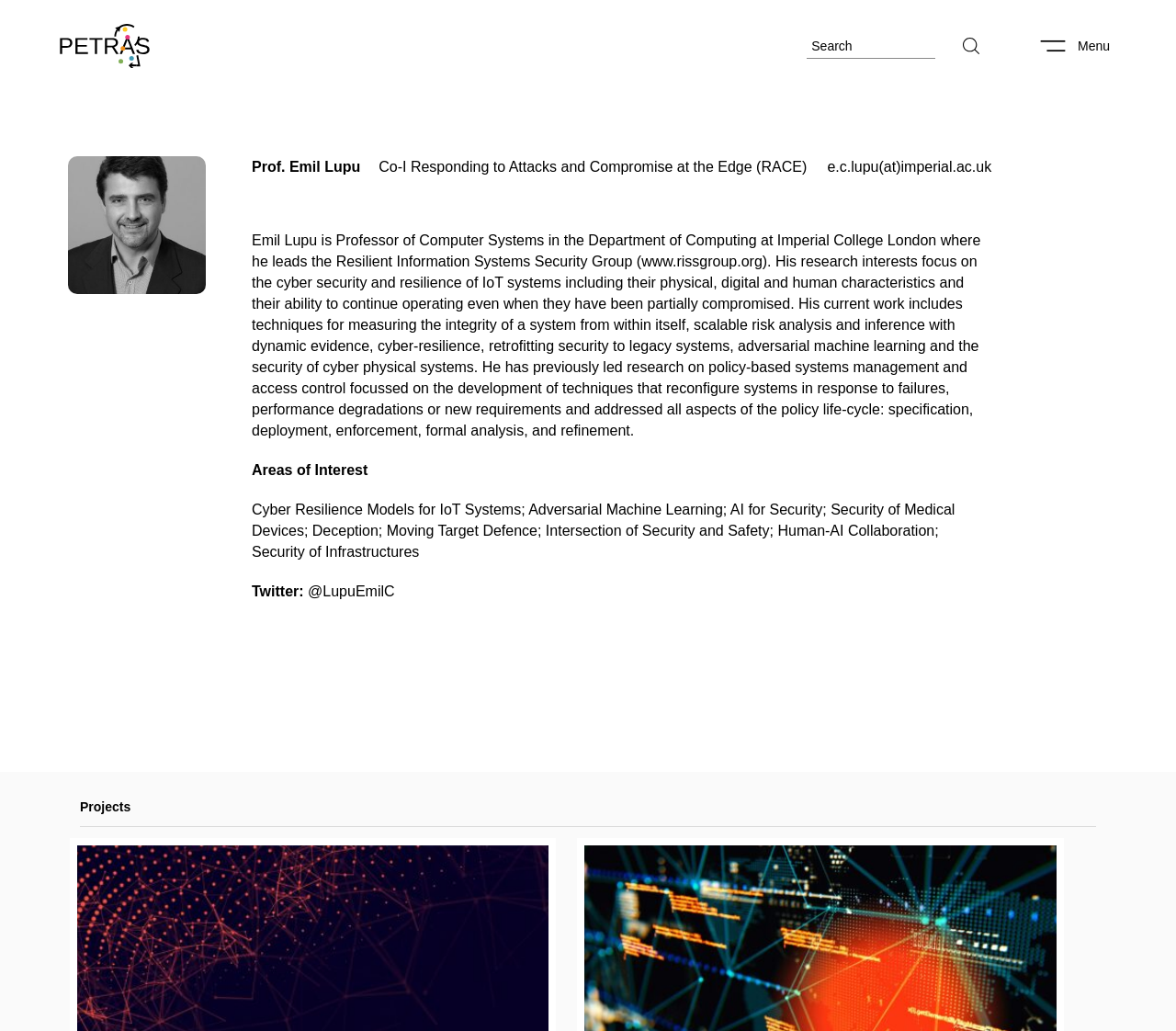What is one of the professor's research interests?
Provide a fully detailed and comprehensive answer to the question.

The professor's research interests are listed on the webpage, and one of them is Cyber Resilience Models for IoT Systems, which is mentioned in the static text under the heading 'Areas of Interest'.